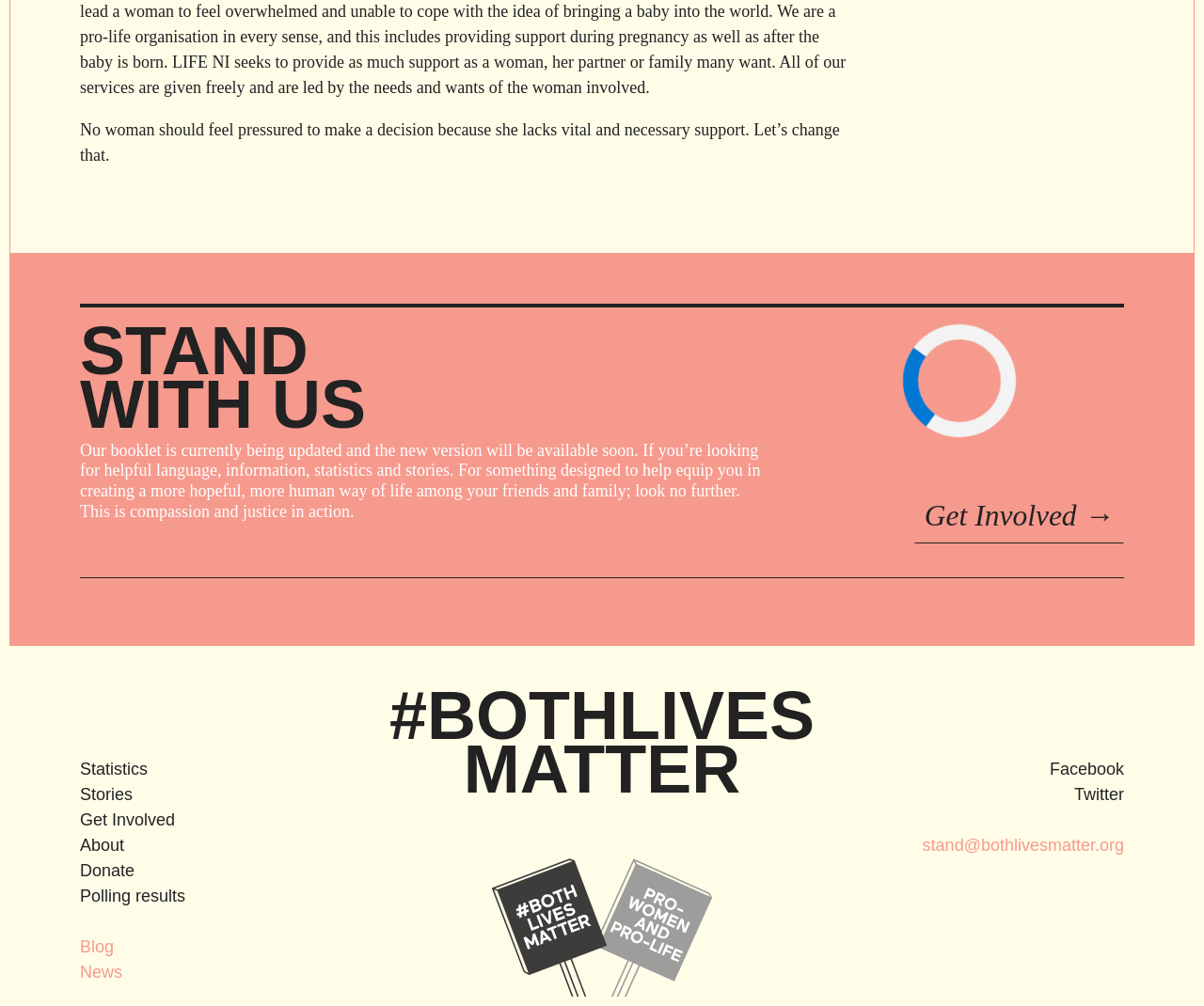Provide a brief response to the question below using one word or phrase:
What is the main theme of this webpage?

Supporting women